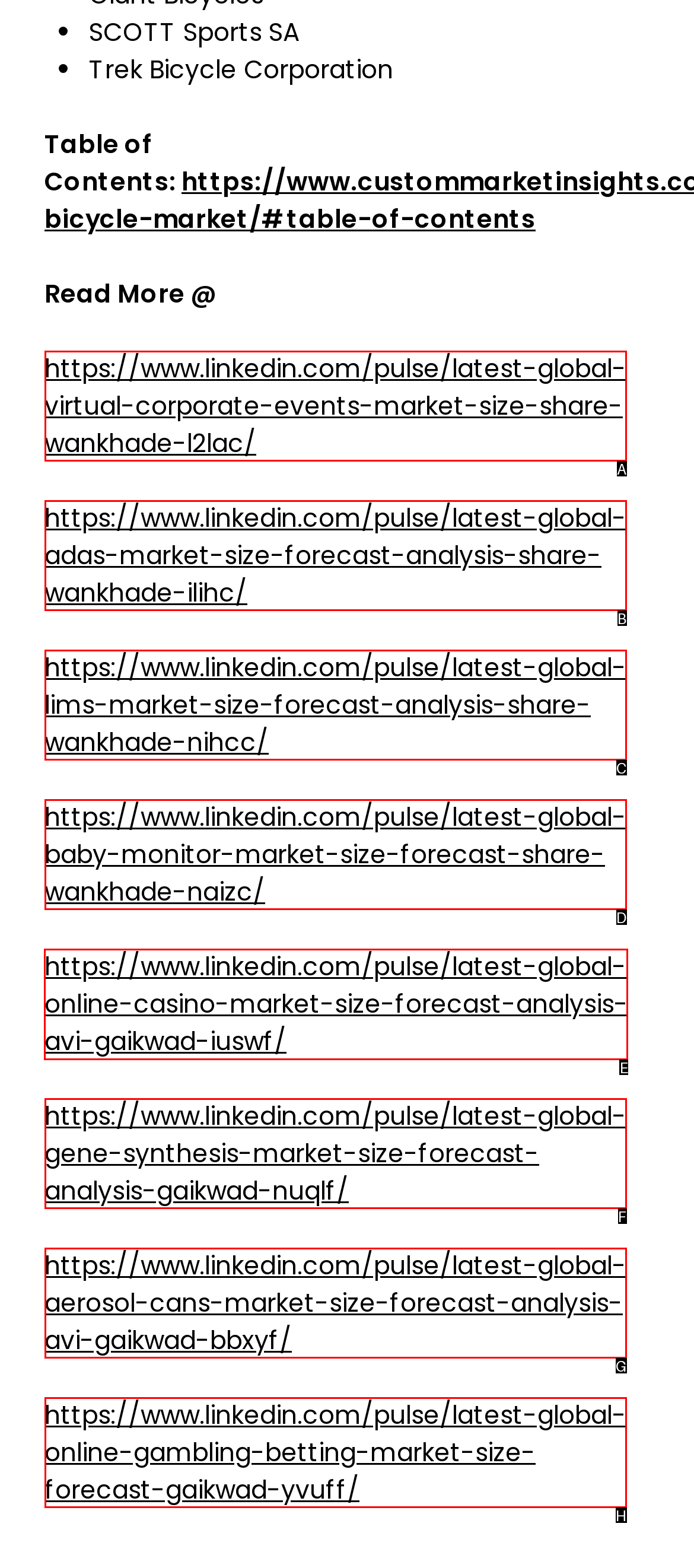Which option should be clicked to execute the task: Explore the latest global online casino market?
Reply with the letter of the chosen option.

E